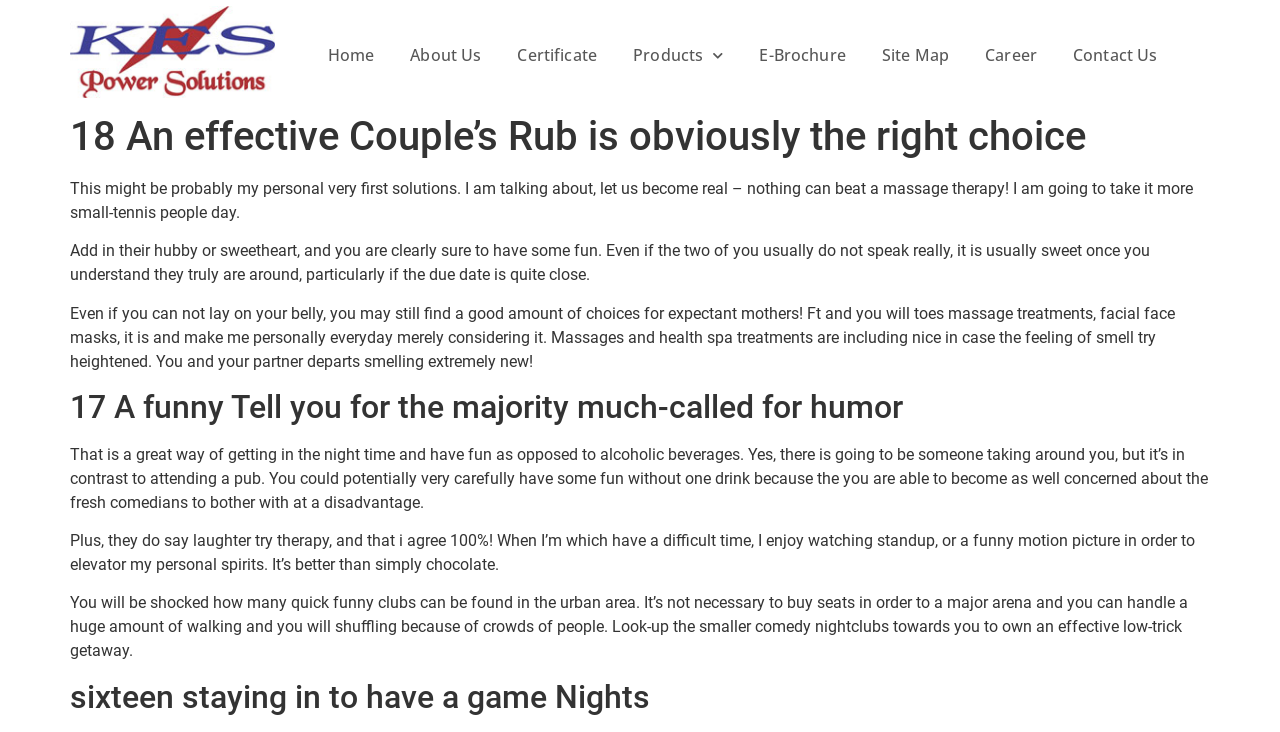Can you specify the bounding box coordinates of the area that needs to be clicked to fulfill the following instruction: "Click the 'Products' link"?

[0.481, 0.051, 0.579, 0.1]